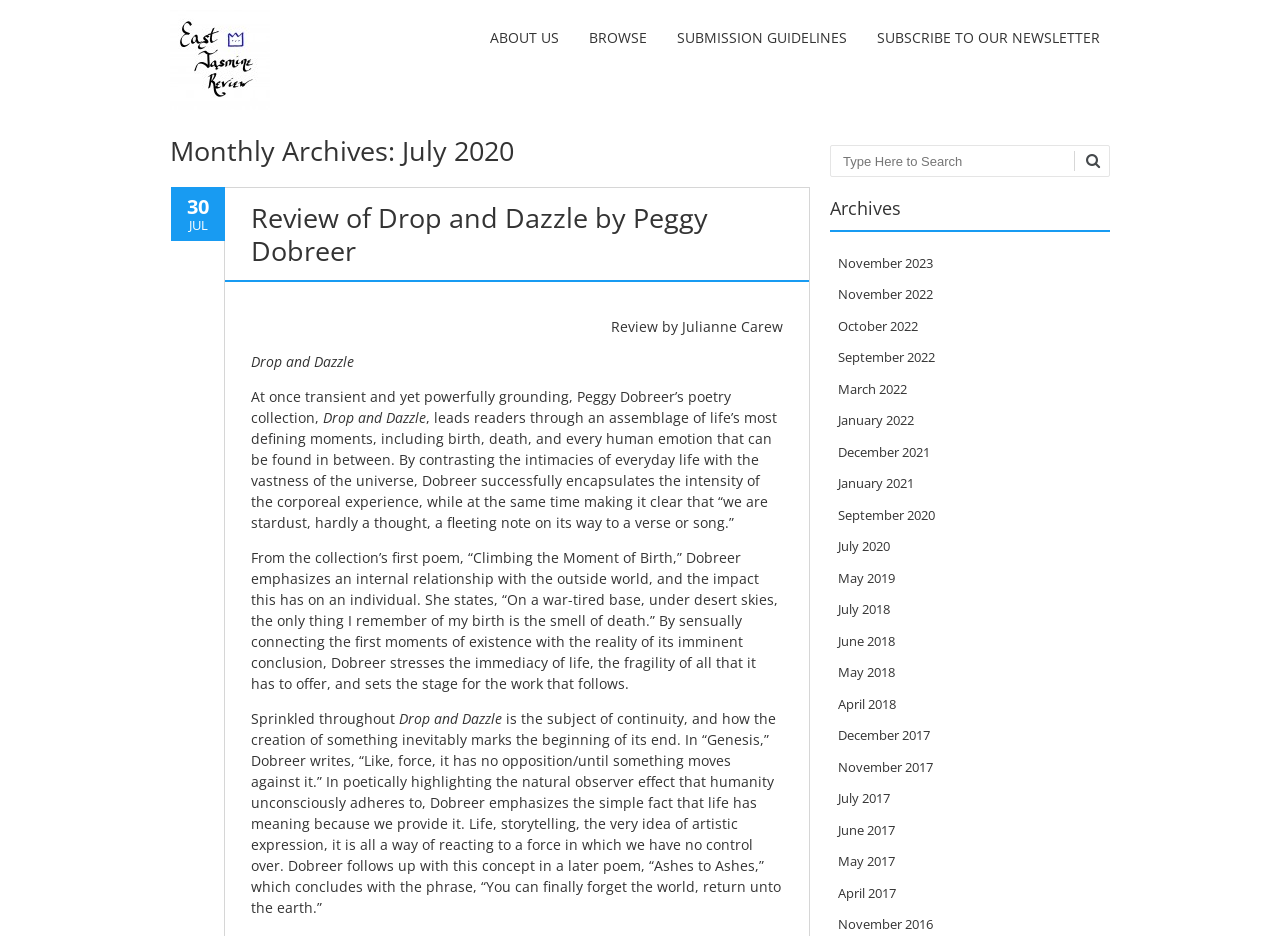Utilize the information from the image to answer the question in detail:
How many links are there in the archives section?

The number of links in the archives section can be counted by looking at the links listed under the heading 'Archives', which includes links to different months and years, totaling 20 links.